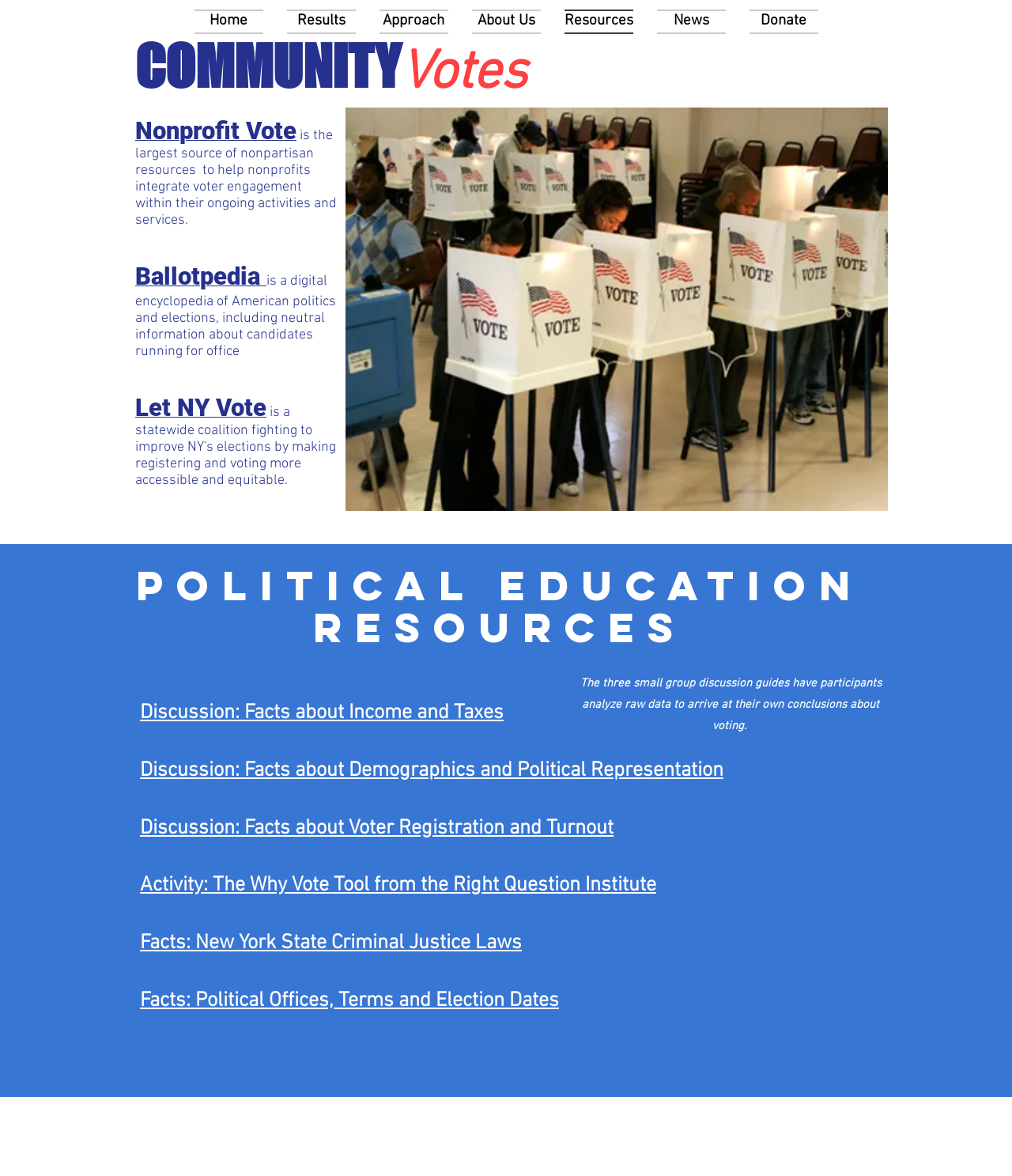Given the element description, predict the bounding box coordinates in the format (top-left x, top-left y, bottom-right x, bottom-right y). Make sure all values are between 0 and 1. Here is the element description: News

[0.637, 0.008, 0.729, 0.028]